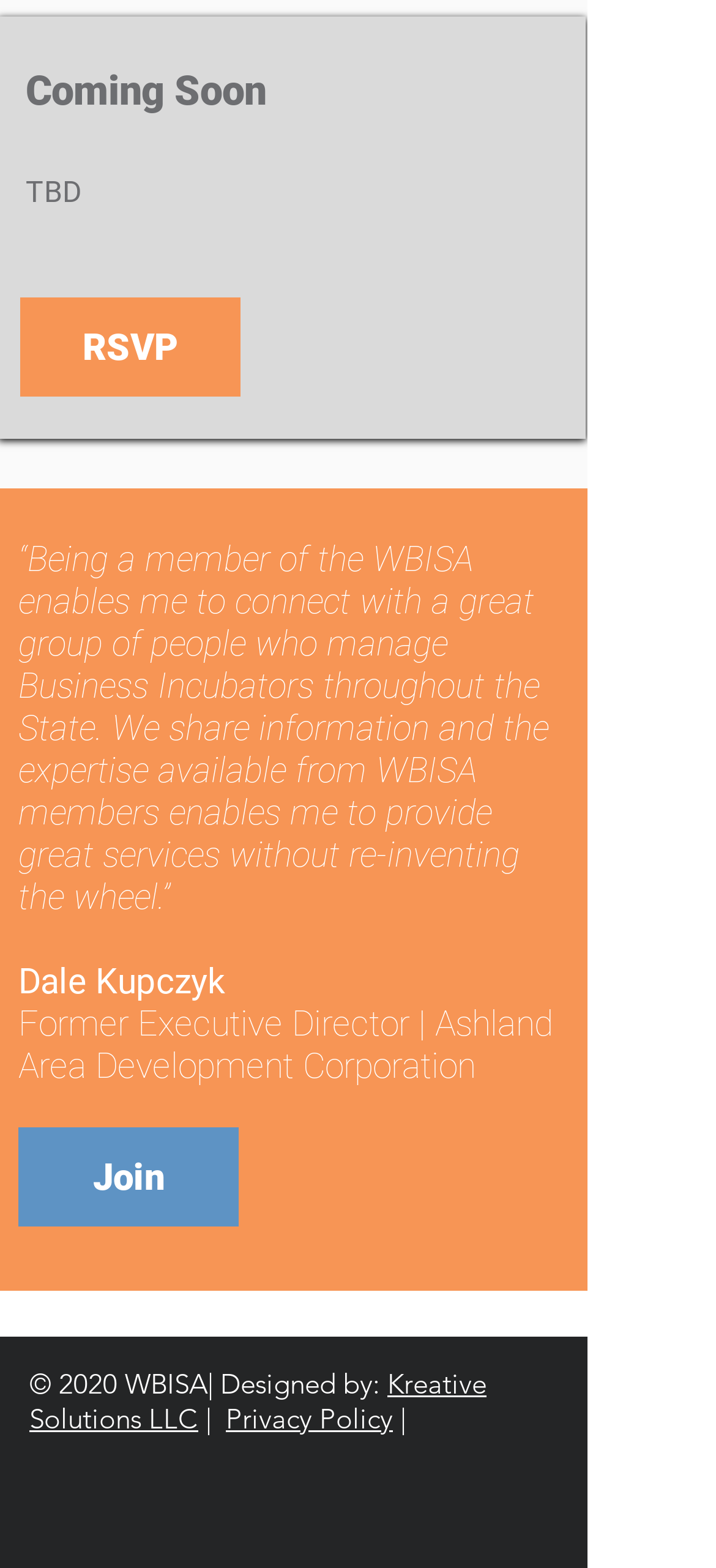What is the year of copyright mentioned?
Please interpret the details in the image and answer the question thoroughly.

The webpage has a footer section that mentions the year of copyright, and it is mentioned as '2020'.